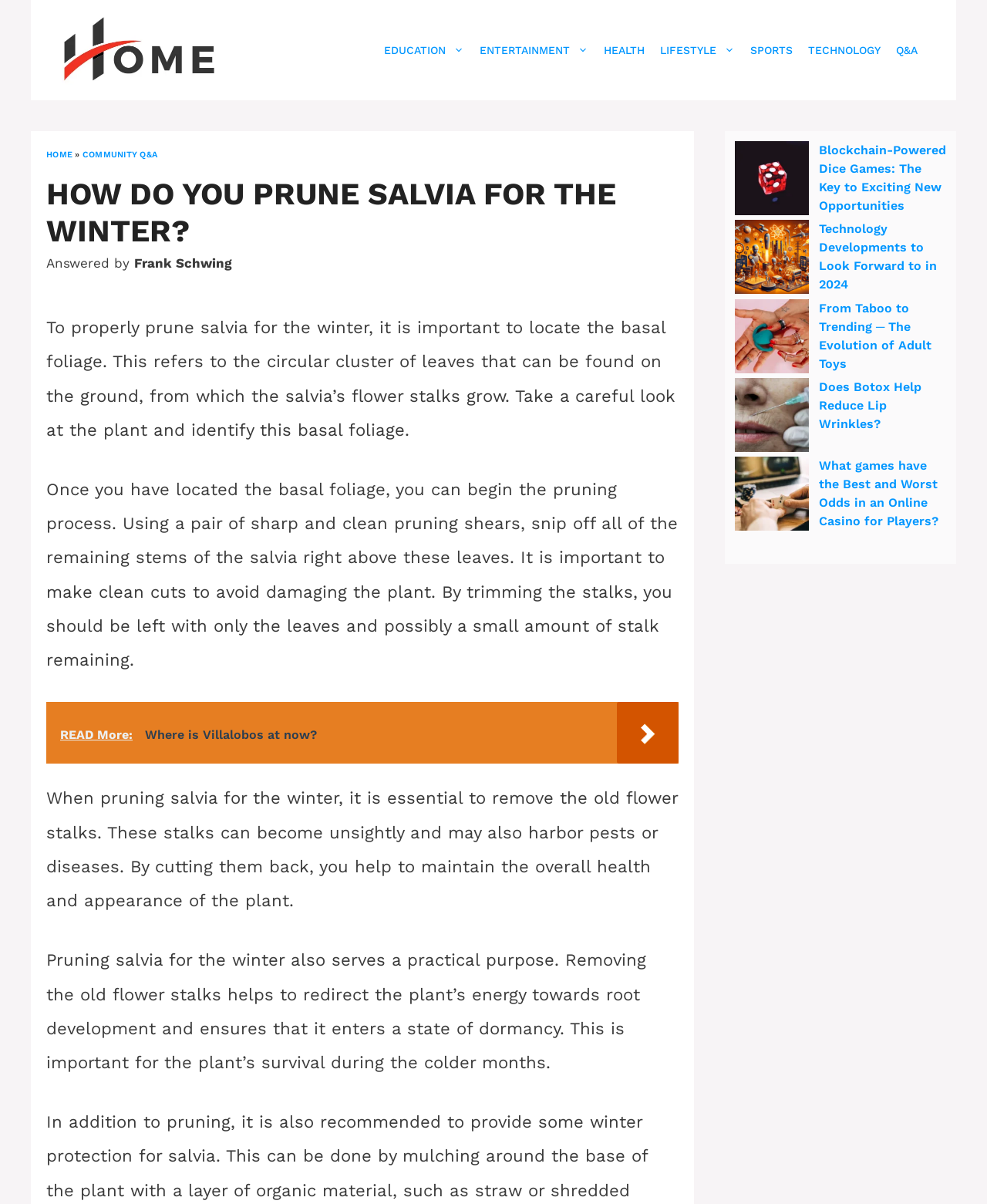What should be used to prune salvia?
Use the information from the image to give a detailed answer to the question.

The webpage advises using a pair of sharp and clean pruning shears to snip off the remaining stems of the salvia right above the basal foliage, making clean cuts to avoid damaging the plant.